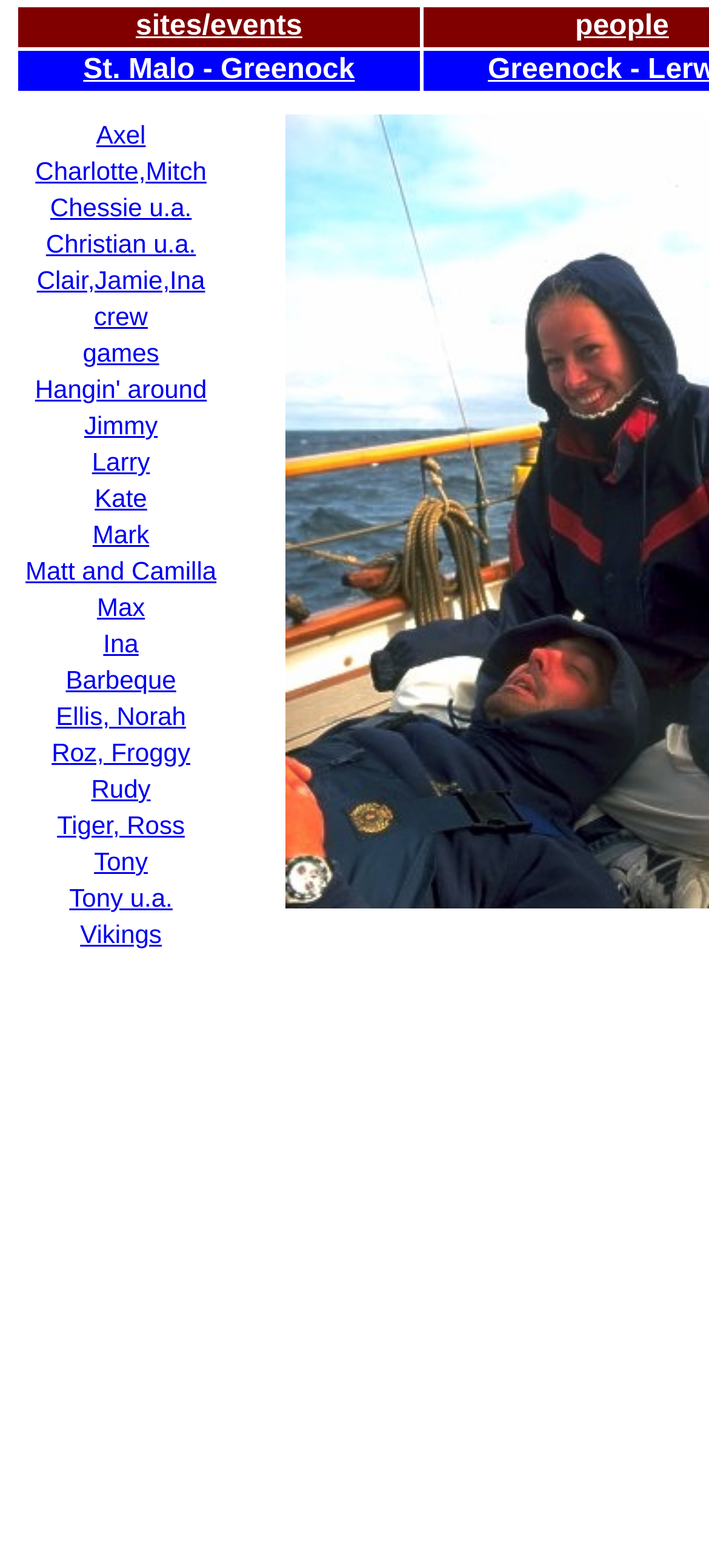Locate the bounding box coordinates of the element's region that should be clicked to carry out the following instruction: "click on the article 'The Machine Got it Wrong? Uncertainties, Assumptions, and Biases in Military AI'". The coordinates need to be four float numbers between 0 and 1, i.e., [left, top, right, bottom].

None